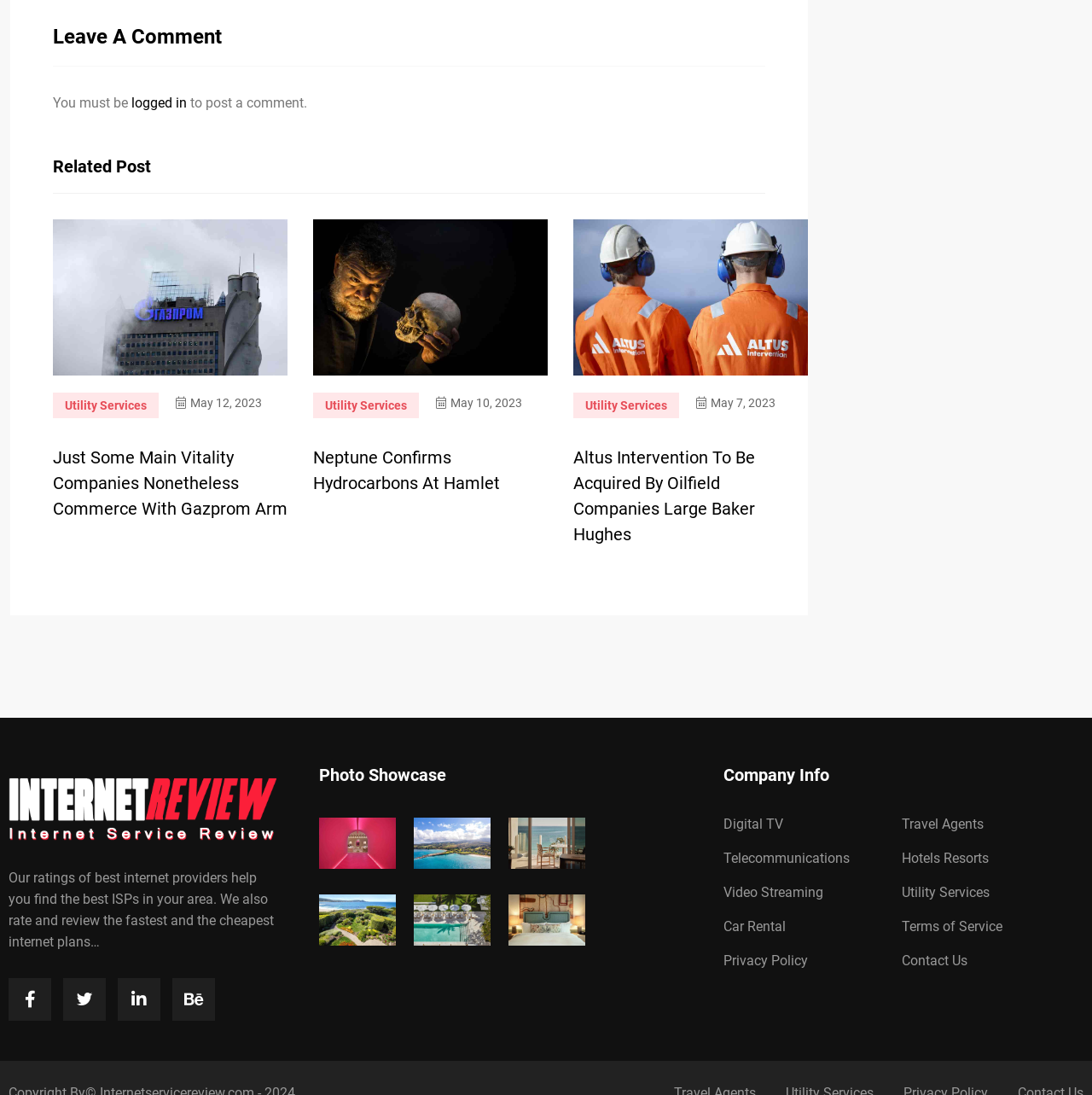Determine the bounding box coordinates for the element that should be clicked to follow this instruction: "Click on the 'Utility Services' link". The coordinates should be given as four float numbers between 0 and 1, in the format [left, top, right, bottom].

[0.525, 0.358, 0.622, 0.382]